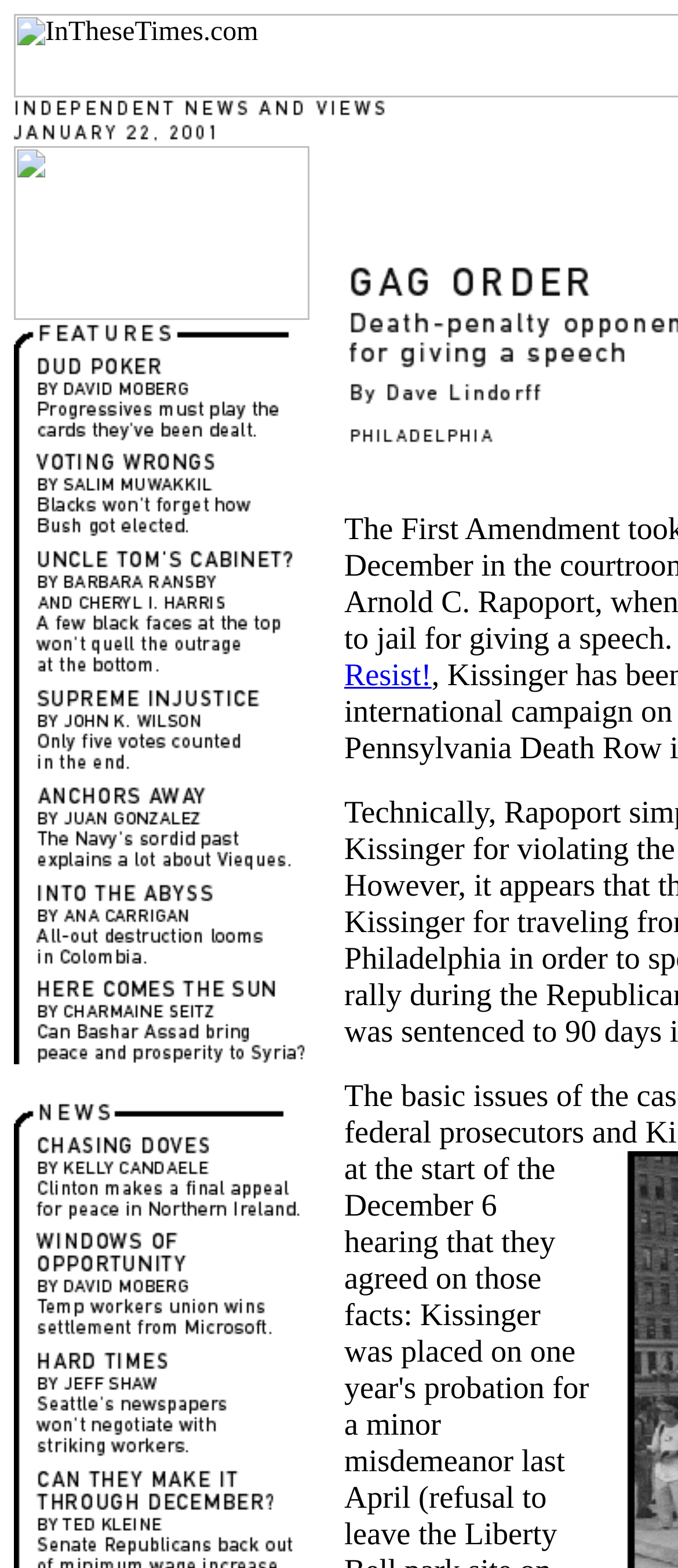Use a single word or phrase to answer the question:
Is there an image in the third row that is not aligned with the left edge?

Yes